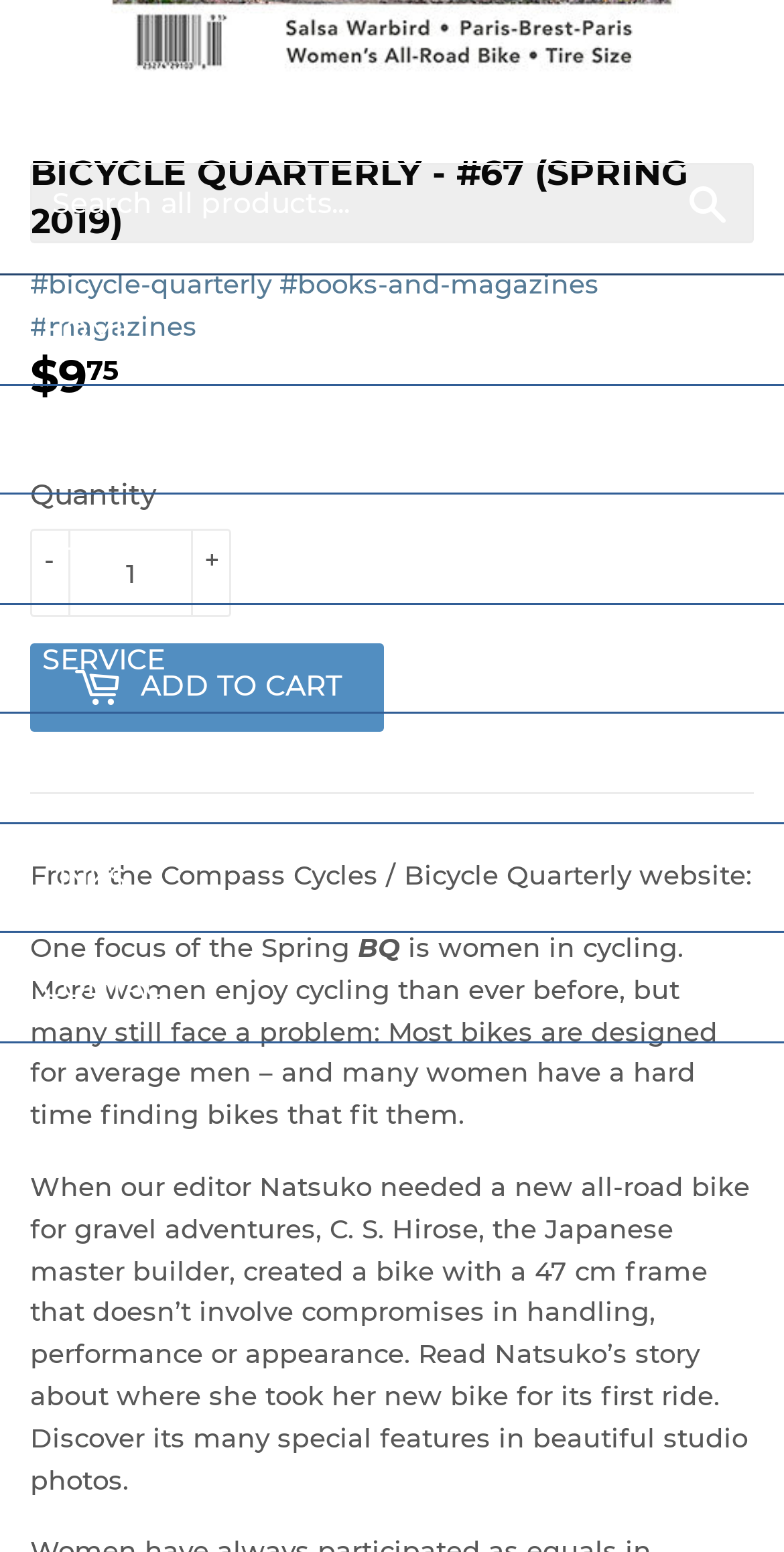Answer the following inquiry with a single word or phrase:
What is the price of the product?

$9.75